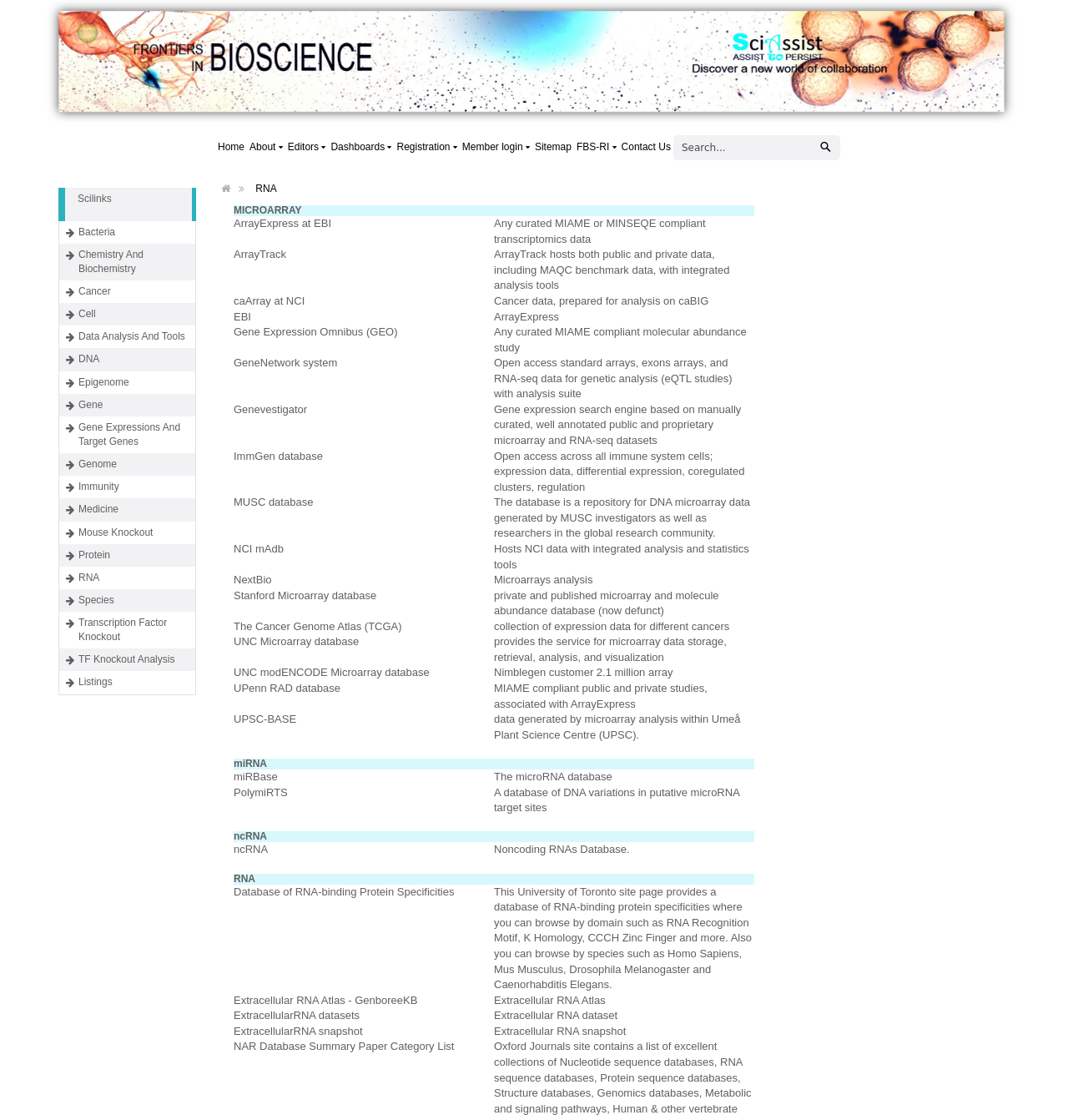Locate the bounding box coordinates of the element that needs to be clicked to carry out the instruction: "Click on the 'Home' link". The coordinates should be given as four float numbers ranging from 0 to 1, i.e., [left, top, right, bottom].

[0.202, 0.116, 0.231, 0.161]